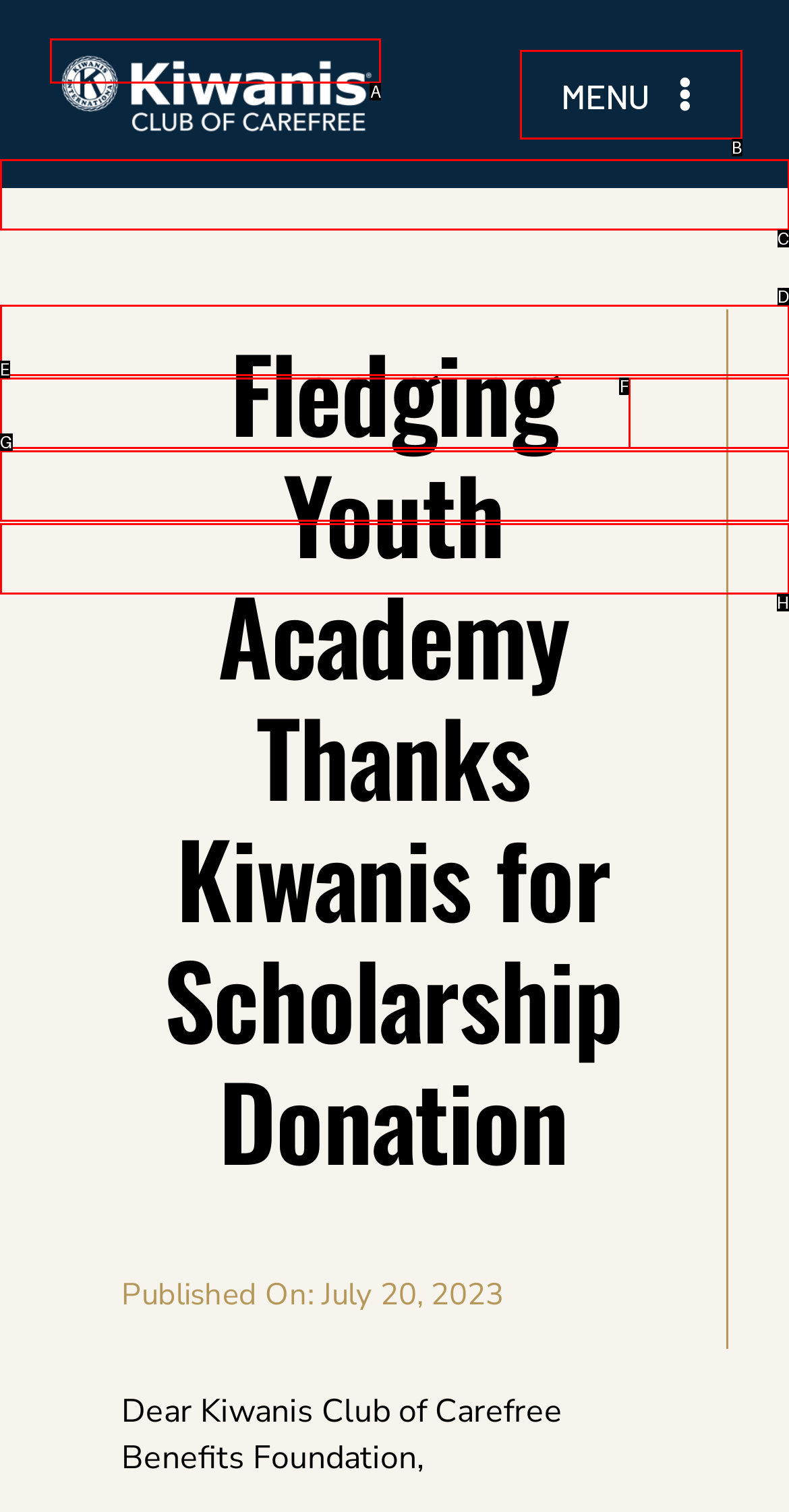What option should I click on to execute the task: Visit the CONTACT US page? Give the letter from the available choices.

H